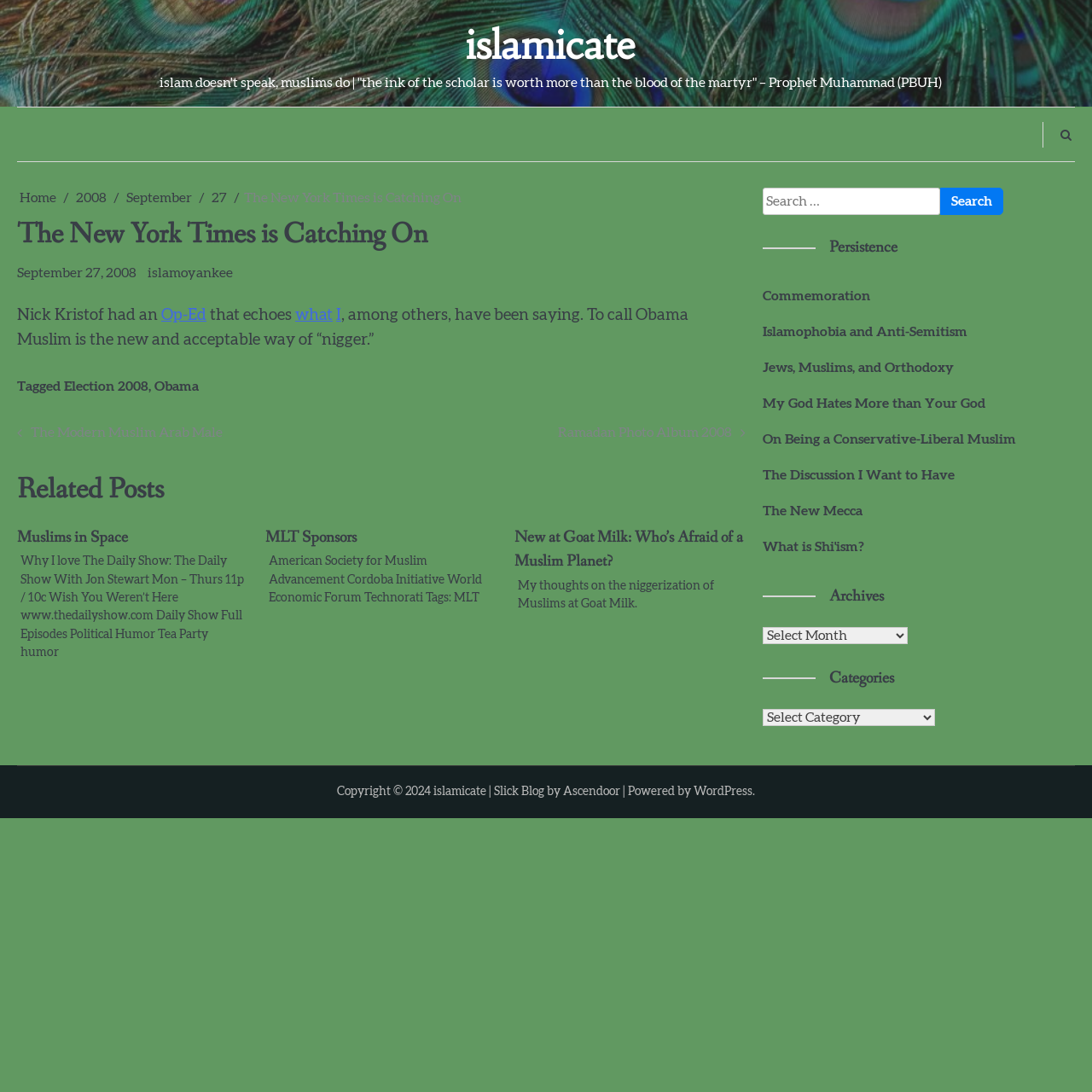Provide a one-word or one-phrase answer to the question:
What is the date of the article?

September 27, 2008